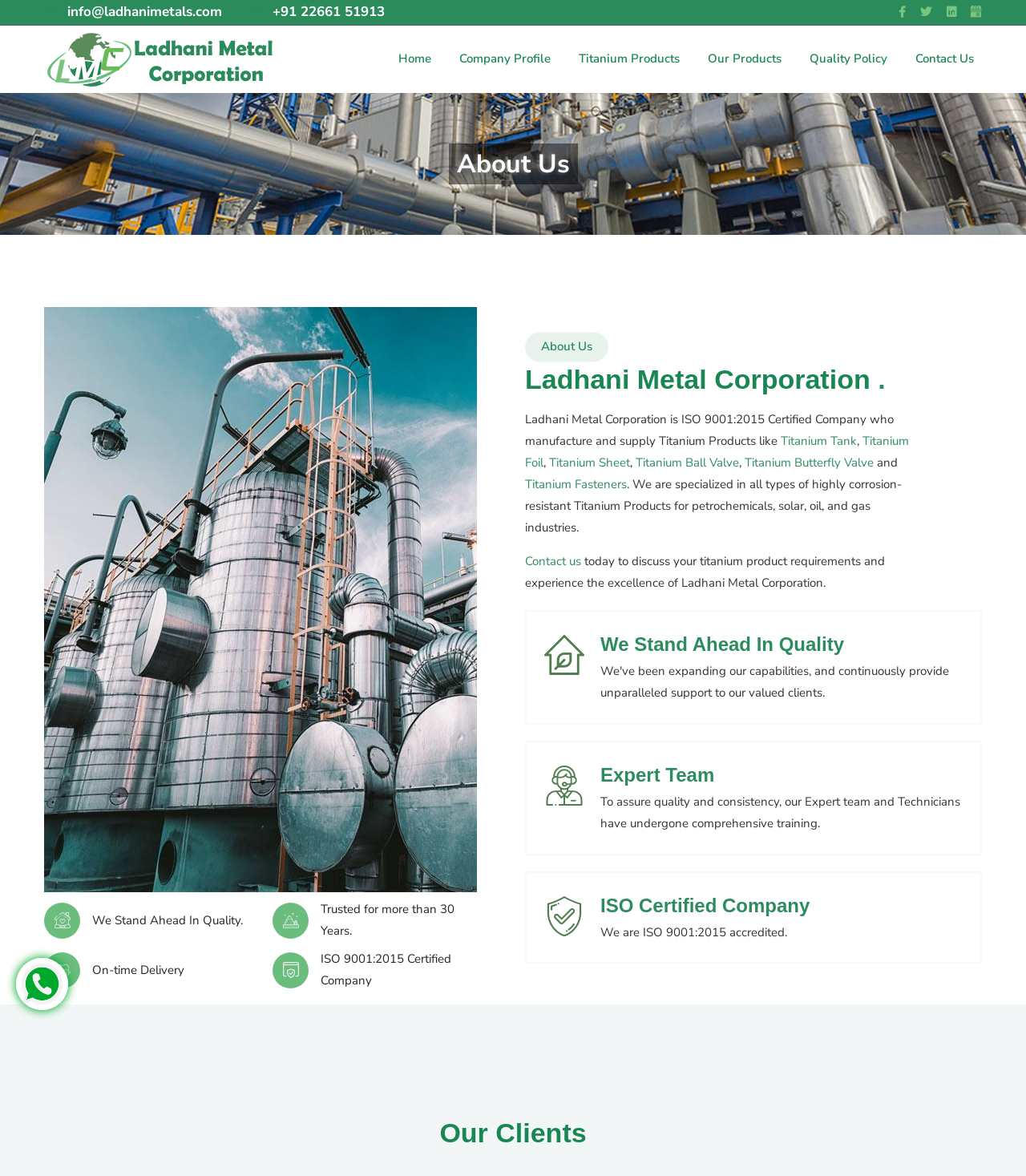Provide a thorough description of this webpage.

The webpage is about Ladhani Metal Corporation, a leading manufacturer and supplier of titanium products in India. At the top left corner, there is a logo of the company, accompanied by contact information, including an email address and a phone number. On the top right corner, there are social media links, including Google My Business.

The main navigation menu is located below the top section, with links to different pages, such as Home, Company Profile, Titanium Products, Our Products, Quality Policy, and Contact Us.

The main content of the page is divided into several sections. The first section has a heading "About Us" and features an image related to the company. Below the image, there are three short paragraphs highlighting the company's quality, experience, and delivery time.

The next section has a heading "Ladhani Metal Corporation" and provides a brief introduction to the company, mentioning its ISO 9001:2015 certification and its products, including titanium tanks, foils, sheets, ball valves, and fasteners.

There are three more sections, each with a heading: "We Stand Ahead In Quality", "Expert Team", and "ISO Certified Company". These sections provide more information about the company's quality control, its expert team, and its ISO certification.

At the bottom of the page, there is a section titled "Our Clients" with a link to send a direct message to the company via WhatsApp.